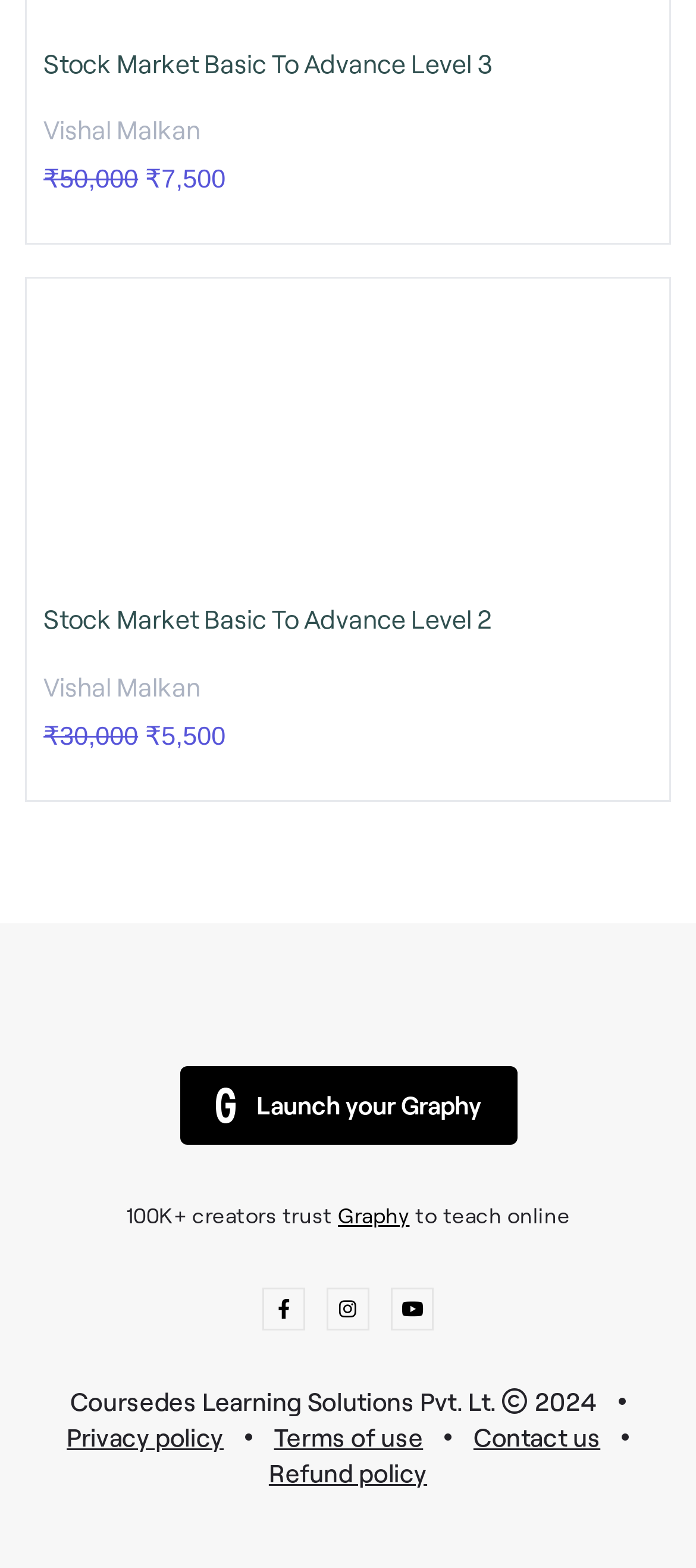How many social media links are there?
Look at the image and answer the question using a single word or phrase.

3